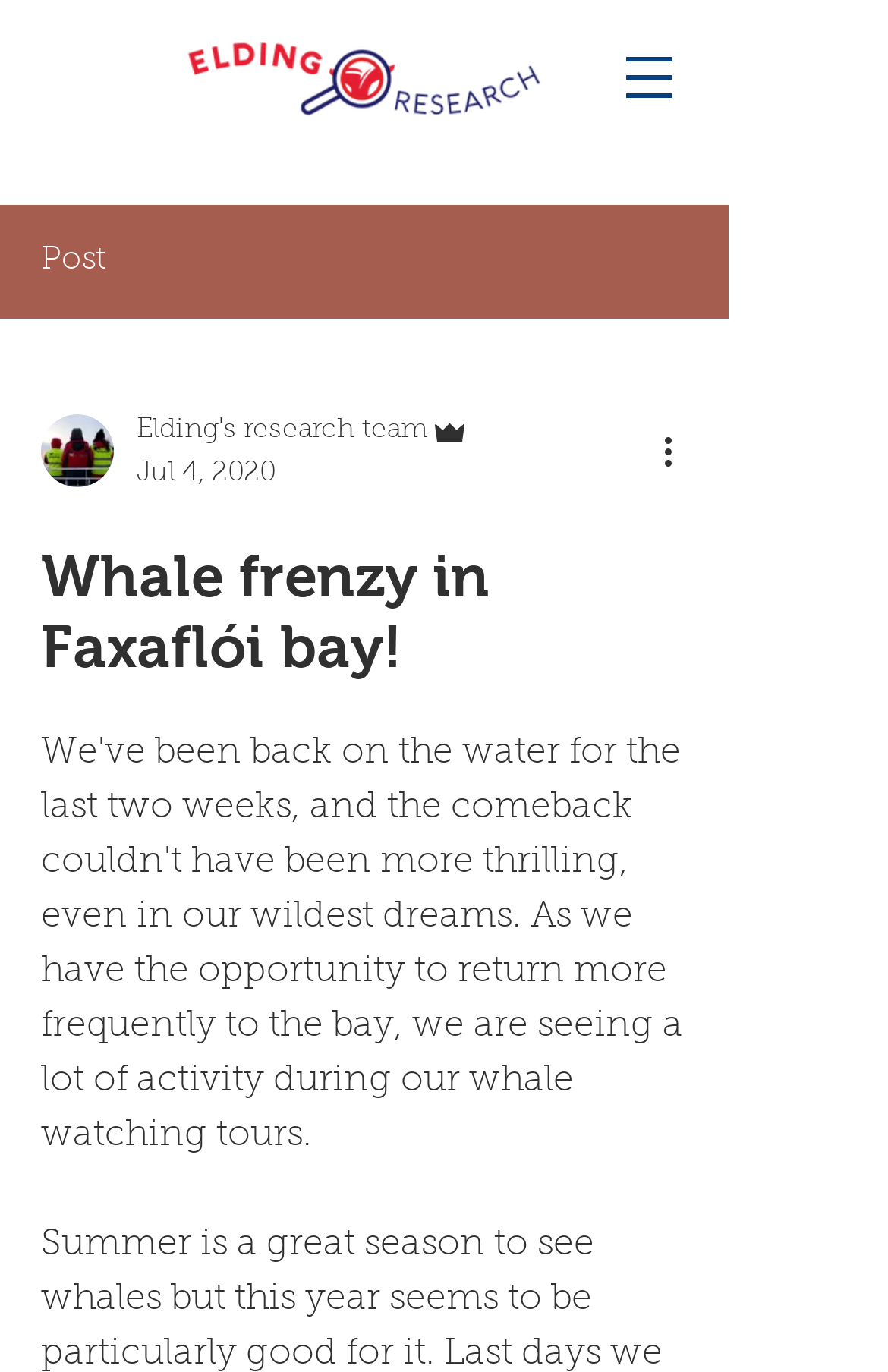Please provide a one-word or short phrase answer to the question:
Is there a navigation menu on the webpage?

Yes